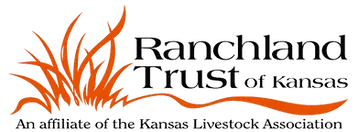Describe every aspect of the image in depth.

The image showcases the logo of the "Ranchland Trust of Kansas," which features a stylized grass design in shades of orange. The text prominently displays the name "Ranchland Trust of Kansas" in a bold, sleek font, underlined by the phrase "An affiliate of the Kansas Livestock Association." This logo represents the organization's commitment to preserving and enhancing ranchland in Kansas, highlighting their affiliation with livestock interests. The design is both modern and evocative, symbolizing the trust’s dedication to sustainable agriculture and land stewardship in the region.